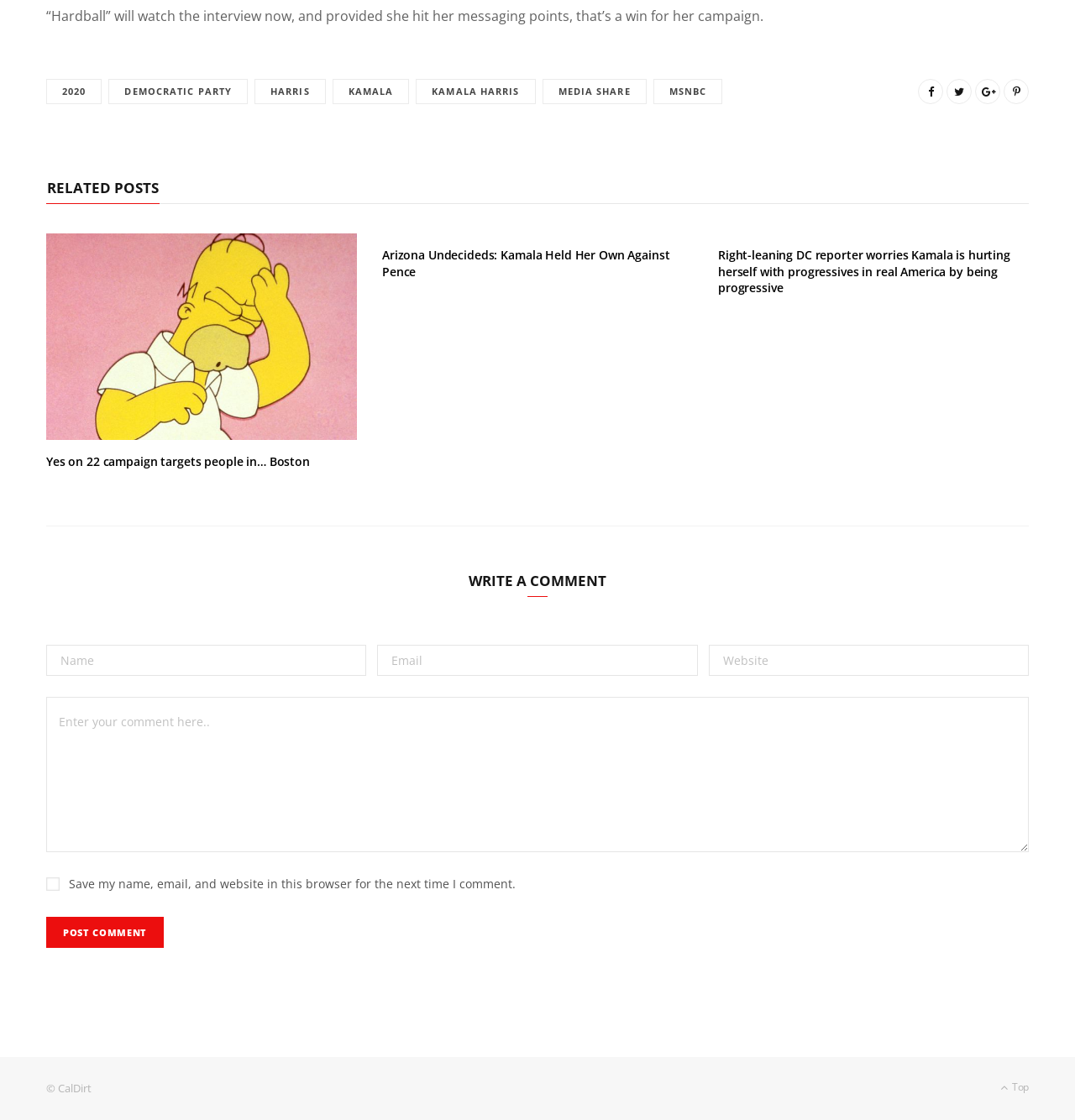Determine the bounding box coordinates of the region I should click to achieve the following instruction: "Click the Post Comment button". Ensure the bounding box coordinates are four float numbers between 0 and 1, i.e., [left, top, right, bottom].

[0.043, 0.819, 0.152, 0.847]